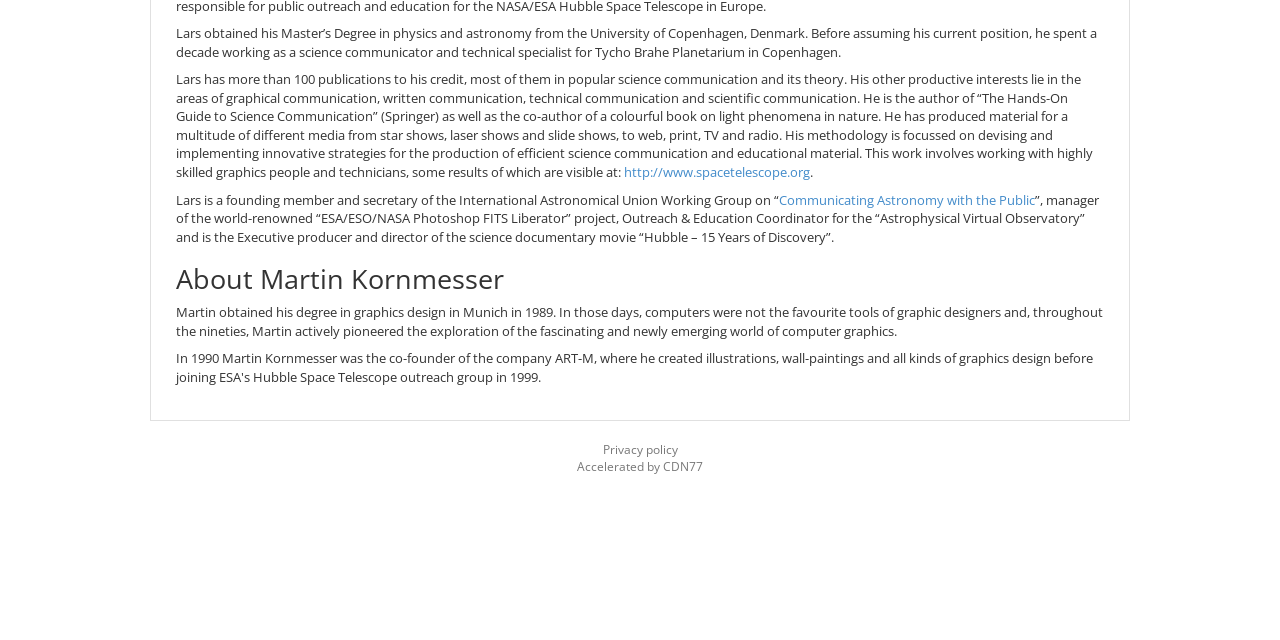Using the webpage screenshot, locate the HTML element that fits the following description and provide its bounding box: "Privacy policy".

[0.125, 0.689, 0.875, 0.716]